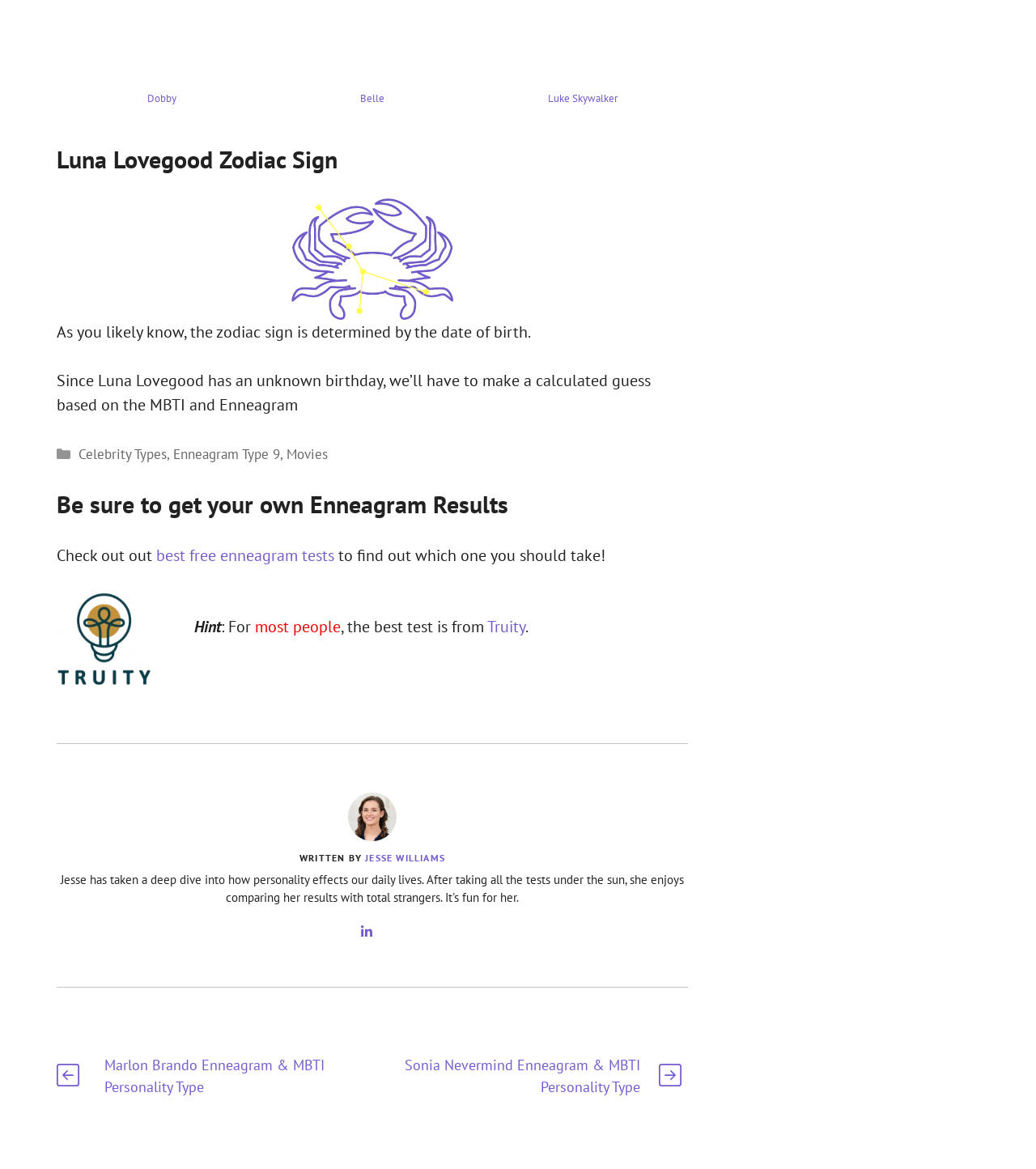Please find the bounding box coordinates of the element that you should click to achieve the following instruction: "Check out best free enneagram tests". The coordinates should be presented as four float numbers between 0 and 1: [left, top, right, bottom].

[0.151, 0.466, 0.323, 0.484]